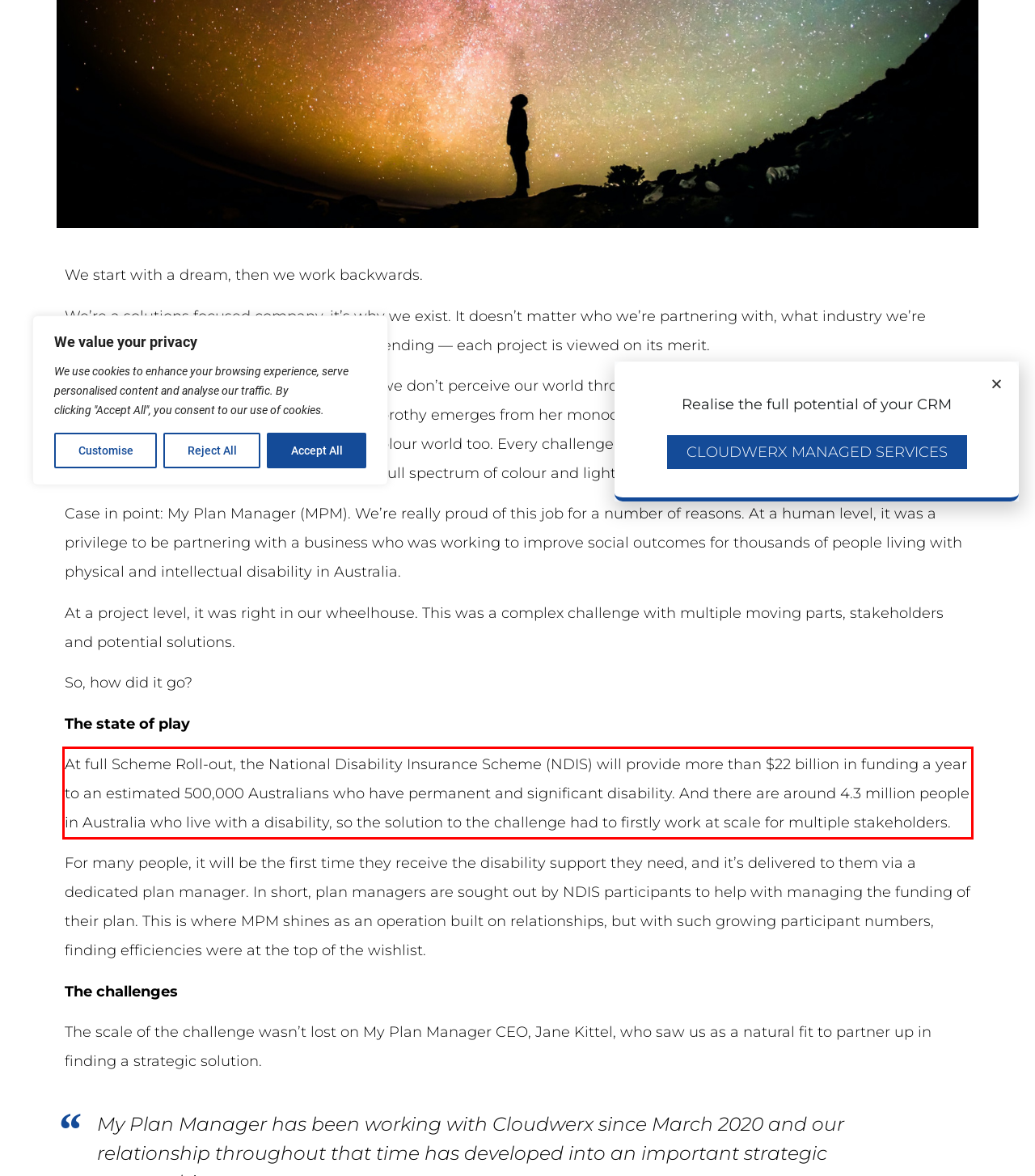You have a screenshot with a red rectangle around a UI element. Recognize and extract the text within this red bounding box using OCR.

At full Scheme Roll-out, the National Disability Insurance Scheme (NDIS) will provide more than $22 billion in funding a year to an estimated 500,000 Australians who have permanent and significant disability. And there are around 4.3 million people in Australia who live with a disability, so the solution to the challenge had to firstly work at scale for multiple stakeholders.